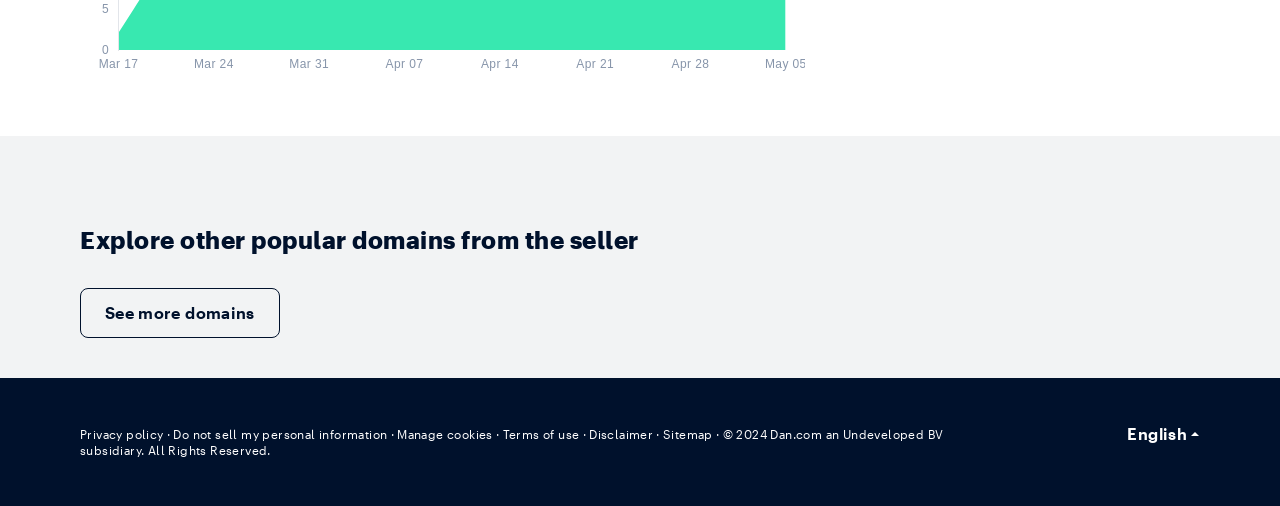How many date options are available?
Based on the image, please offer an in-depth response to the question.

I counted the number of StaticText elements with date formats, which are 'Mar 17', 'Mar 24', 'Mar 31', 'Apr 07', 'Apr 14', 'Apr 21', 'Apr 28', and 'May 05', and found that there are 8 date options available.